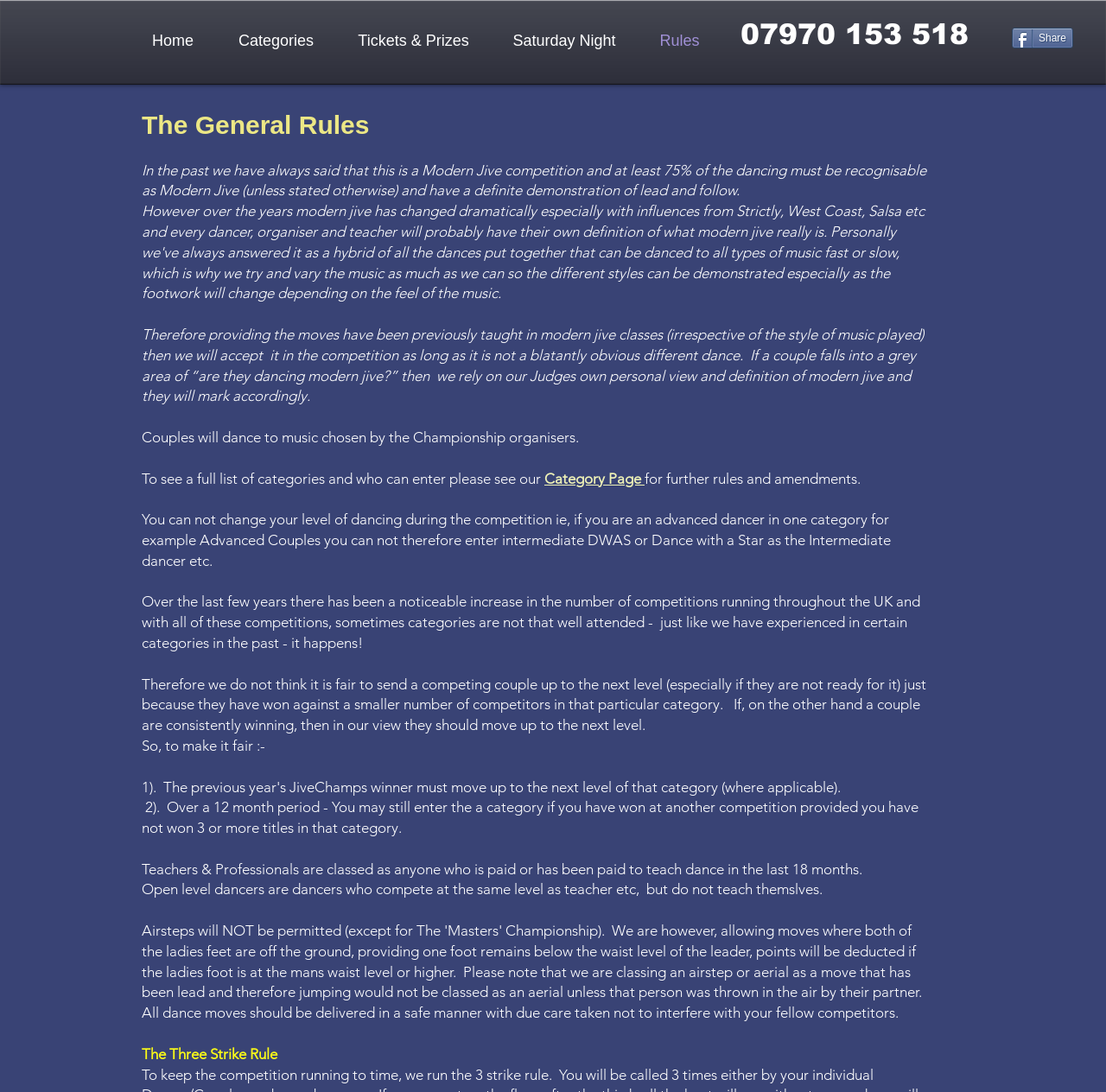What is the main topic of this webpage?
Answer the question in as much detail as possible.

Based on the webpage content, it appears to be discussing the rules and guidelines of a Modern Jive competition, specifically the Jive Champs event.